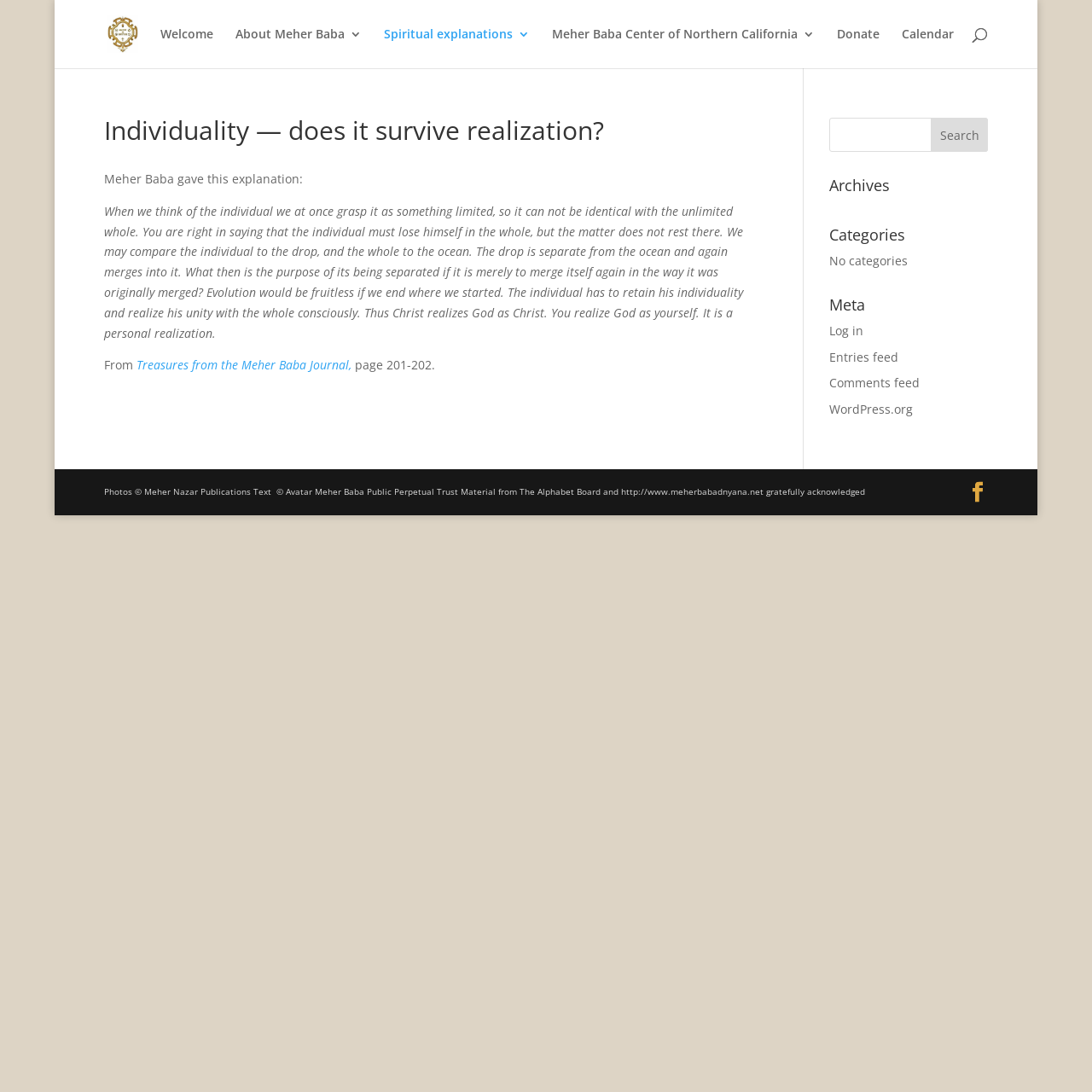Extract the bounding box coordinates of the UI element described: "alt="MEHER BABA MEHER BABA ORG"". Provide the coordinates in the format [left, top, right, bottom] with values ranging from 0 to 1.

[0.098, 0.022, 0.126, 0.037]